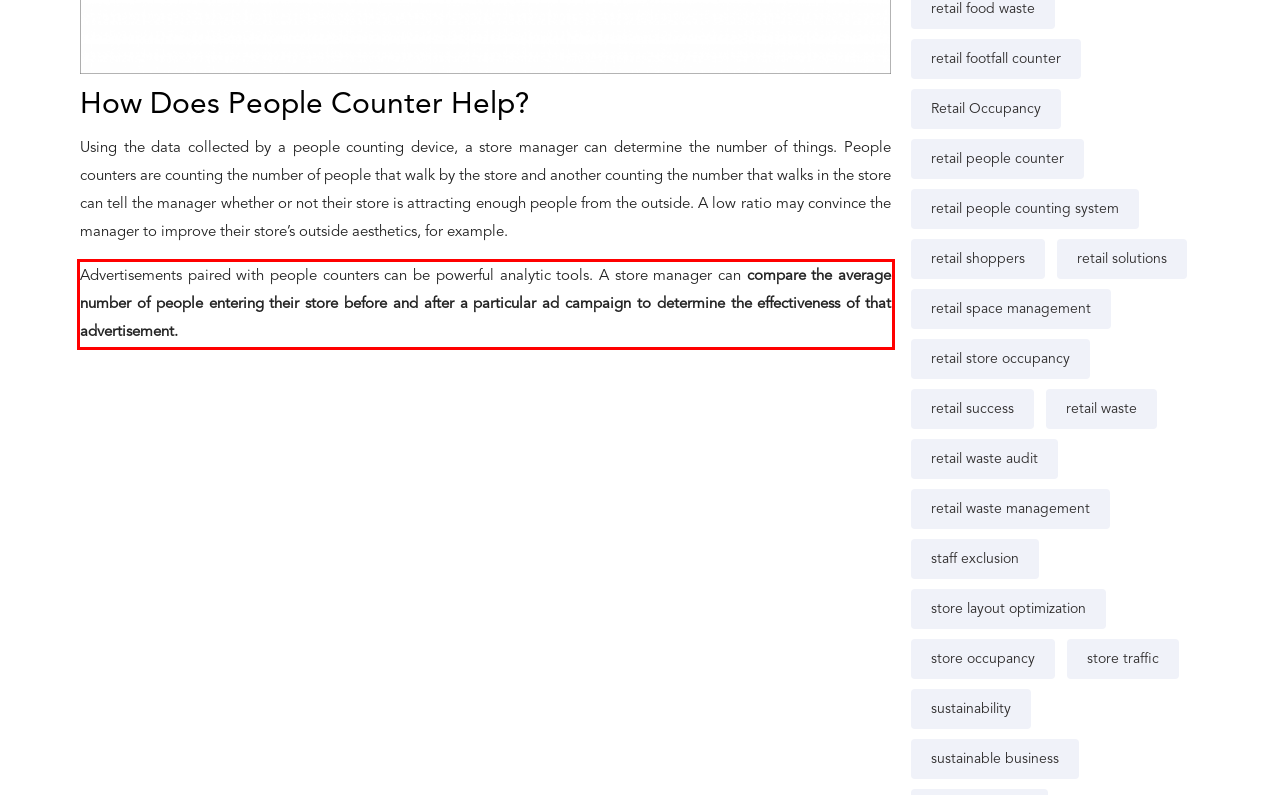Please recognize and transcribe the text located inside the red bounding box in the webpage image.

Advertisements paired with people counters can be powerful analytic tools. A store manager can compare the average number of people entering their store before and after a particular ad campaign to determine the effectiveness of that advertisement.